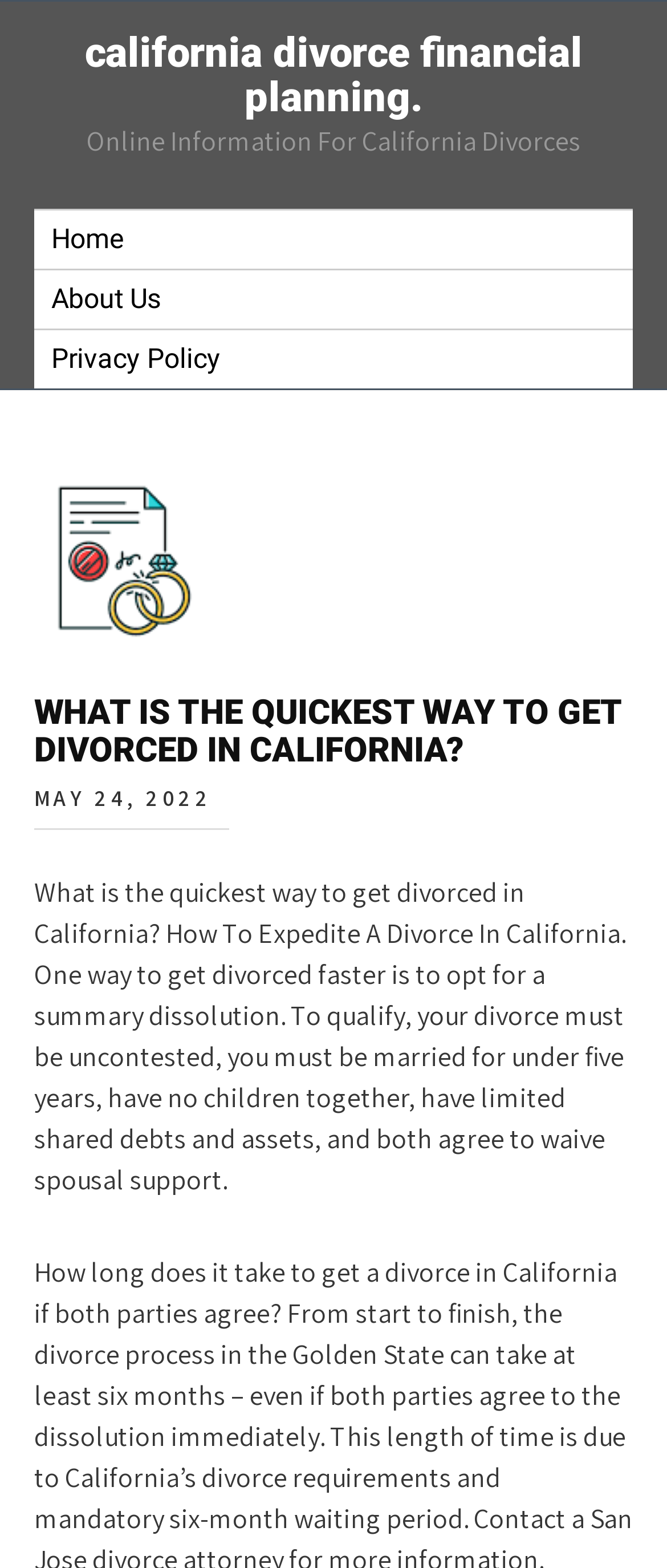Extract the main title from the webpage and generate its text.

california divorce financial planning.